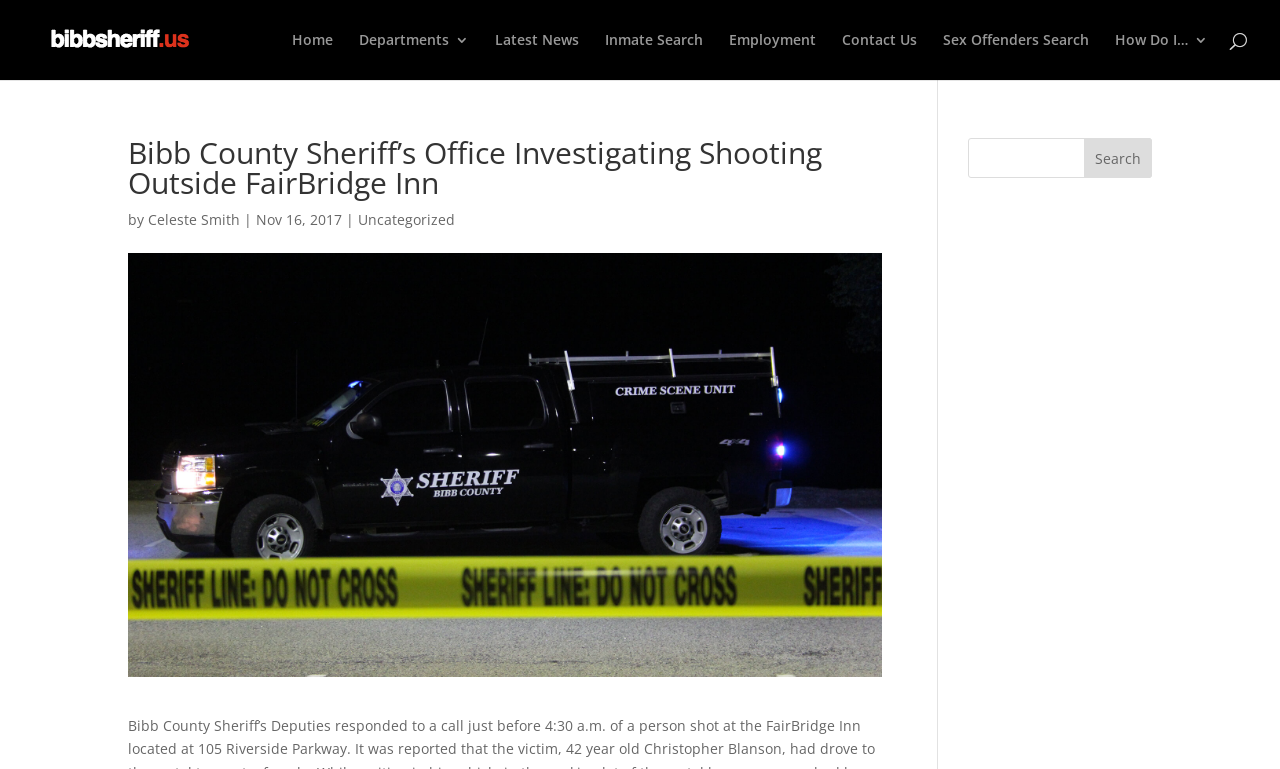Identify the bounding box for the described UI element. Provide the coordinates in (top-left x, top-left y, bottom-right x, bottom-right y) format with values ranging from 0 to 1: value="Search"

[0.847, 0.179, 0.9, 0.231]